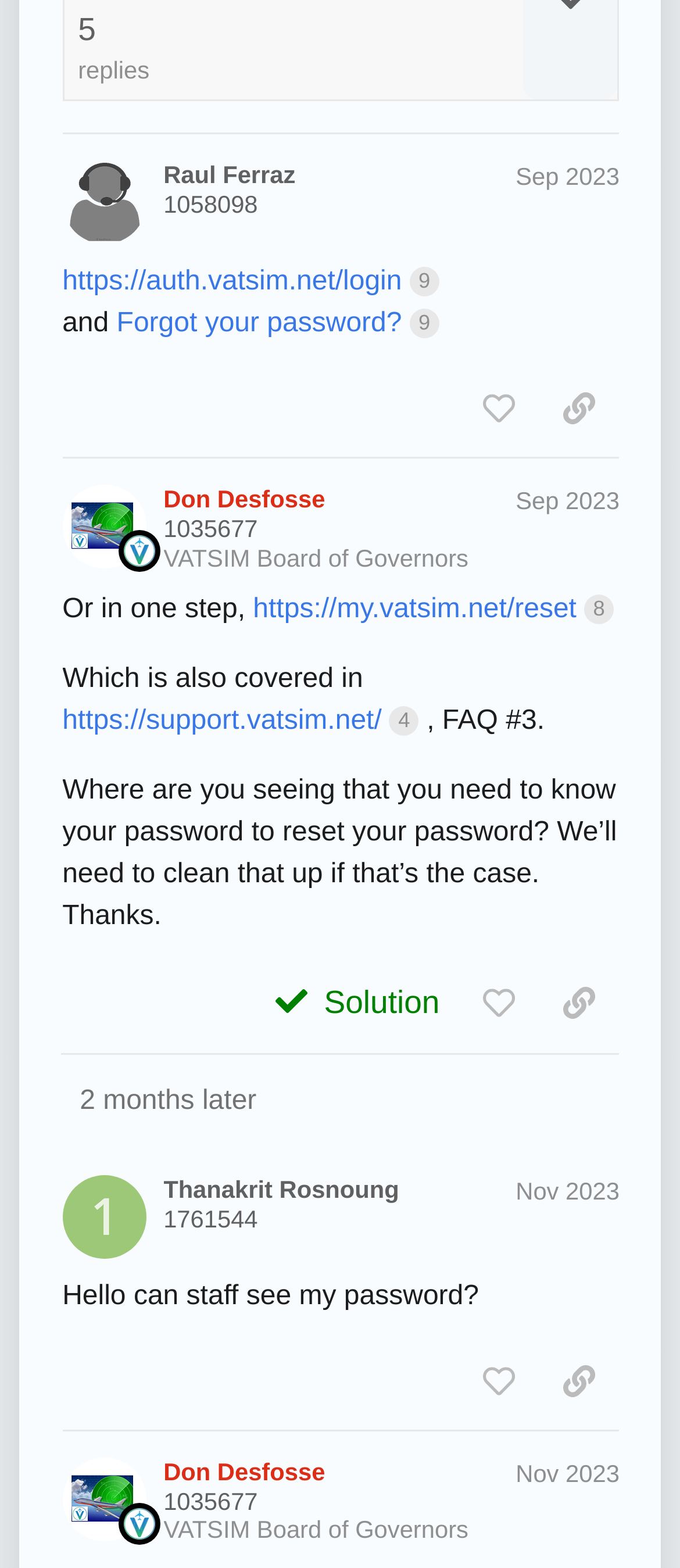How many posts are there on this page?
Please answer the question as detailed as possible.

I counted the number of regions with the label 'post #X by @XXXXX' and found that there are 4 posts on this page.